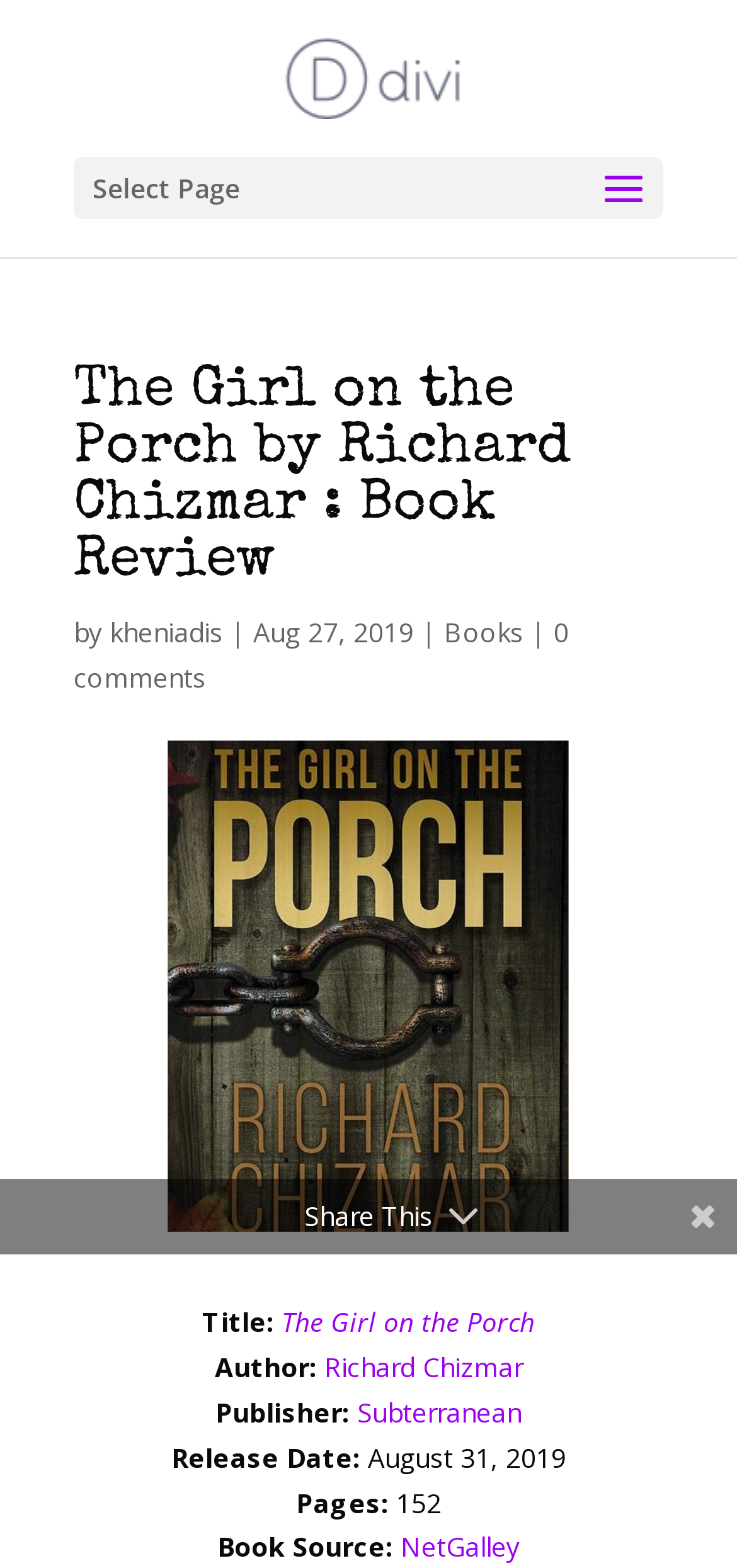Identify the bounding box coordinates of the section that should be clicked to achieve the task described: "Share this review".

[0.413, 0.764, 0.587, 0.787]